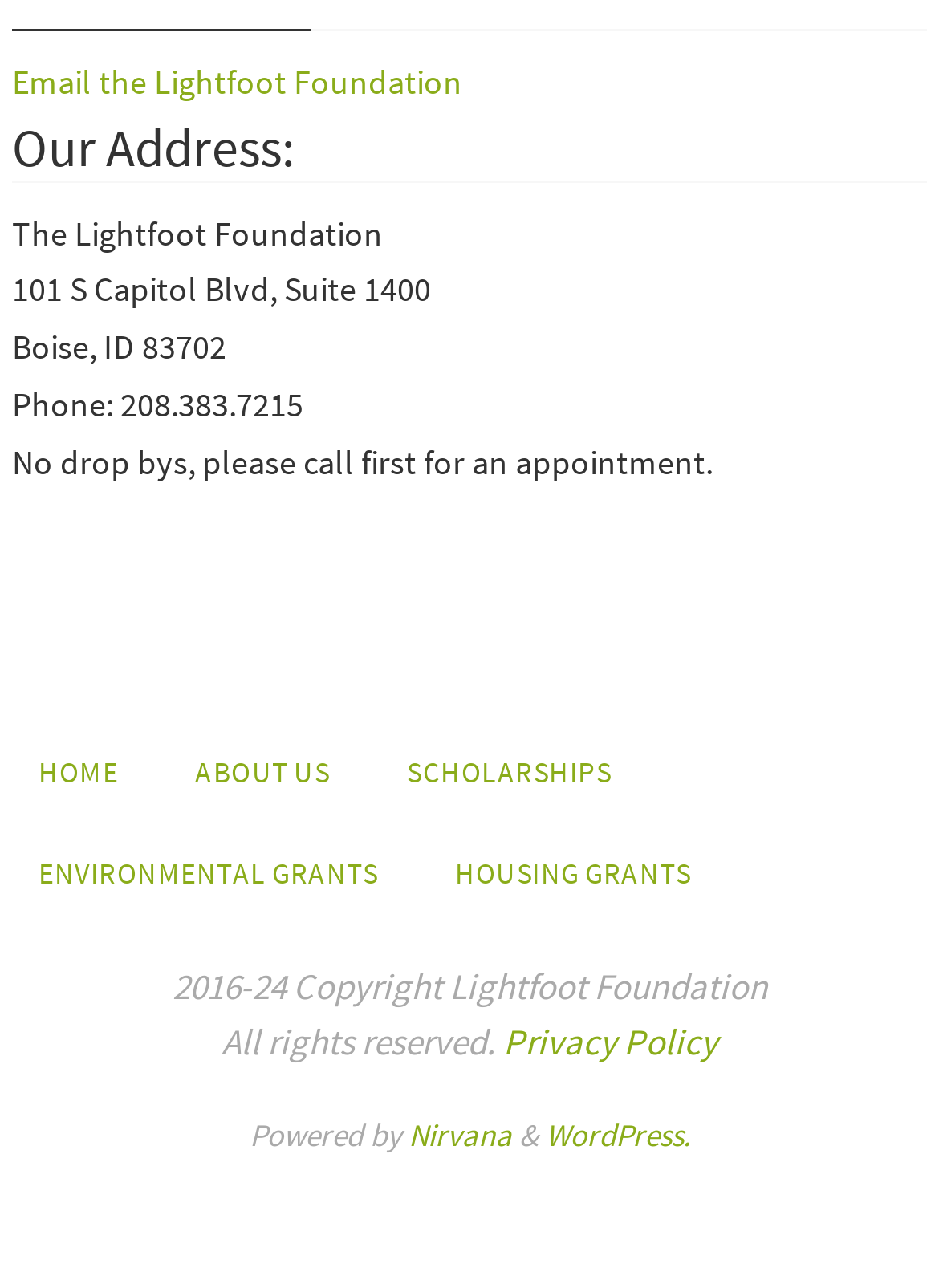Could you highlight the region that needs to be clicked to execute the instruction: "View ABOUT US page"?

[0.182, 0.571, 0.377, 0.628]